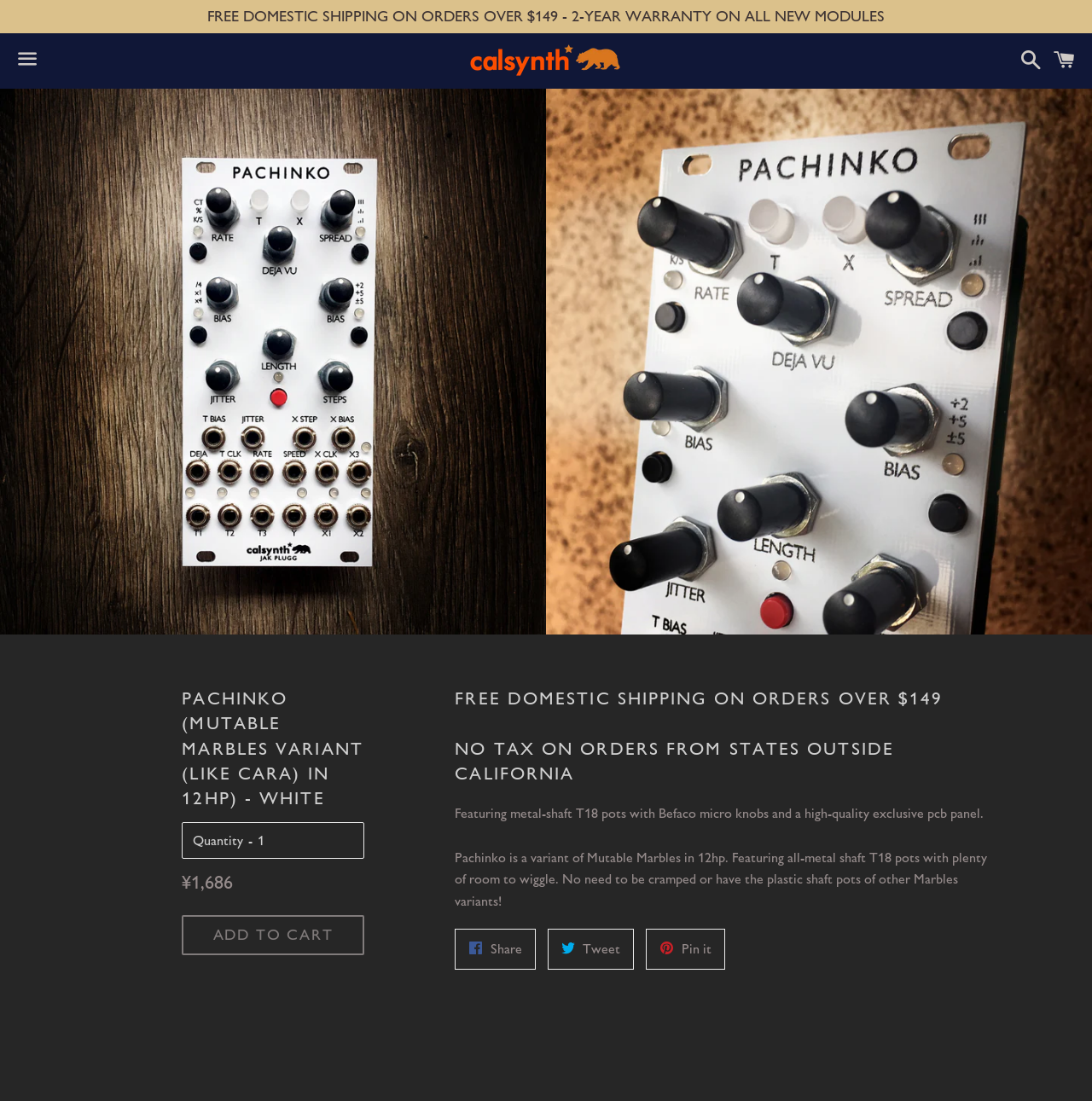Provide a brief response to the question below using one word or phrase:
What is the price of Pachinko?

¥1,686